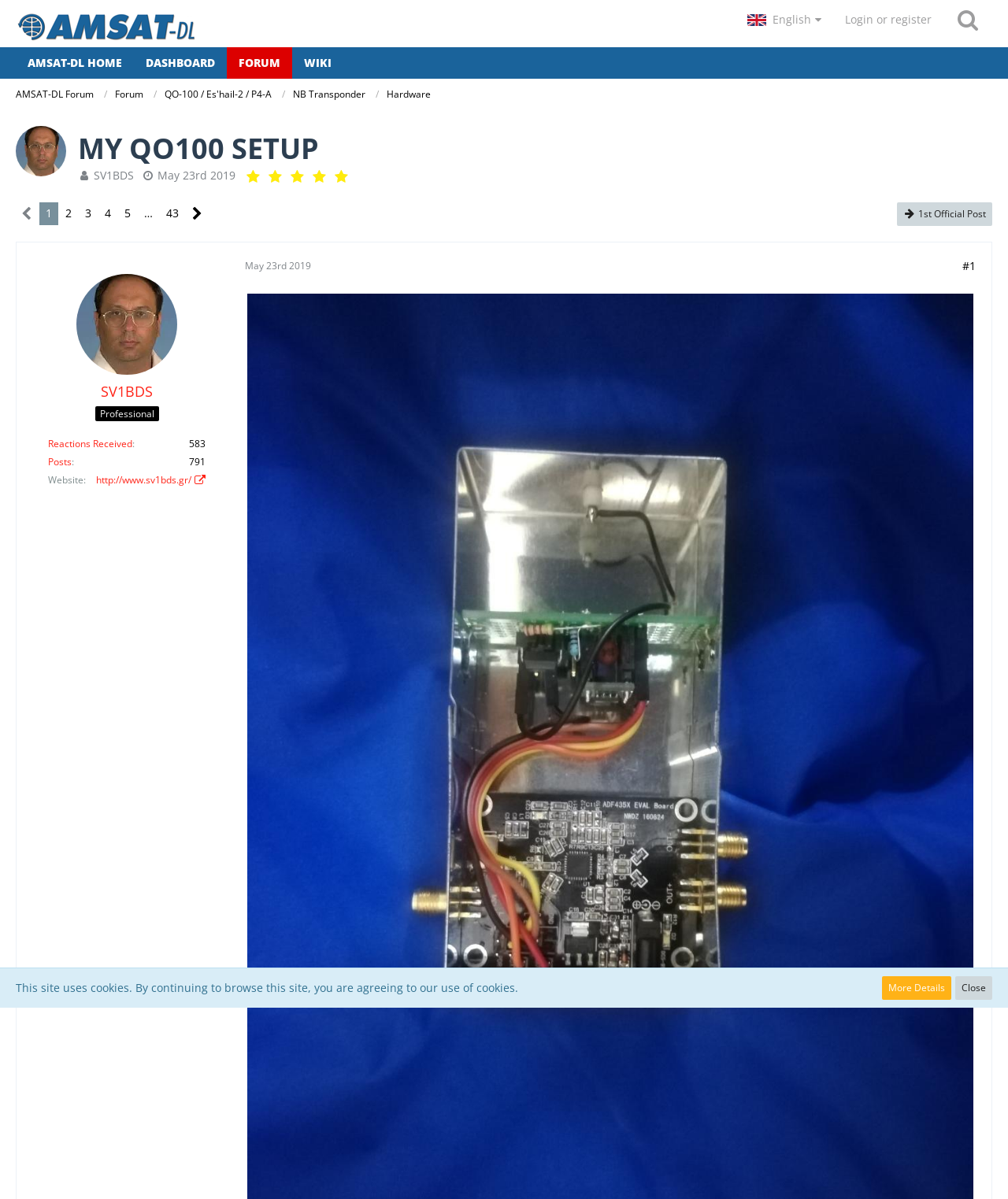Summarize the webpage with intricate details.

This webpage is a forum post titled "MY QO100 SETUP" on the AMSAT-DL Forum. At the top, there is a main menu navigation bar with links to "AMSAT-DL HOME", "DASHBOARD", "FORUM", and "WIKI". To the right of the navigation bar, there is a button to switch the language to English, a link to log in or register, and a search button.

Below the navigation bar, there is a breadcrumb navigation section showing the hierarchy of the current page, with links to "AMSAT-DL Forum", "Forum", "QO-100 / Es'hail-2 / P4-A", "NB Transponder", and "Hardware".

The main content of the page is a forum post by user SV1BDS, with a heading "MY QO100 SETUP" and a description of the setup. The post includes links to the user's profile and a timestamp of when the post was made. There are also links to rate the post and view reactions.

To the right of the post, there are pagination links to navigate through multiple pages of comments, with a total of 43 pages. There is also a link to the first official post and a link to the next page.

Below the post, there is a section with information about the user SV1BDS, including their profile link, a description of their profession, and statistics about their reactions received, posts, and website.

At the bottom of the page, there is a notice about the site using cookies, with links to more details and a close button.